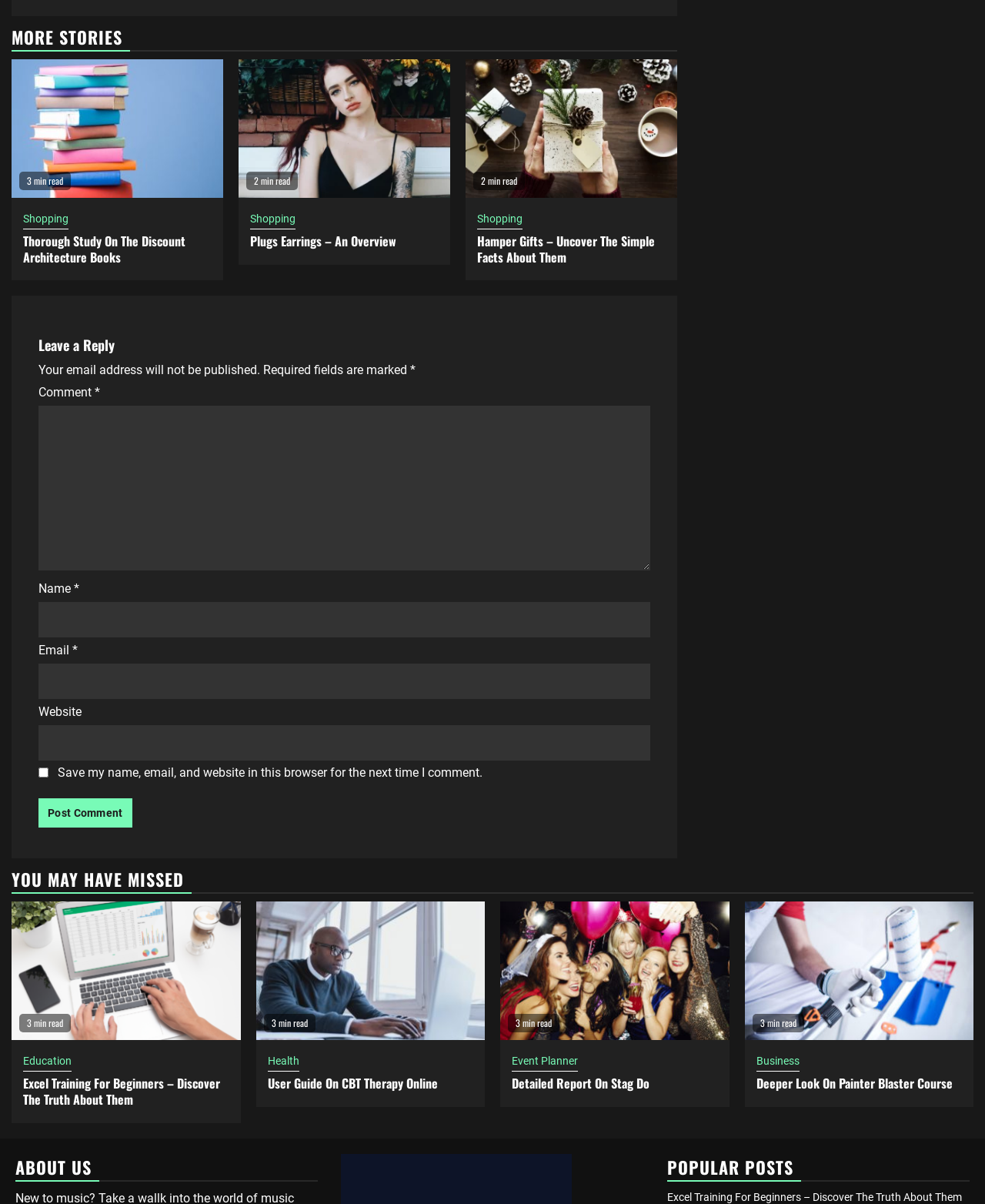Using the information from the screenshot, answer the following question thoroughly:
How many popular posts are listed?

I looked at the 'POPULAR POSTS' section and found that only one post is listed, which is 'Excel Training For Beginners – Discover The Truth About Them'.